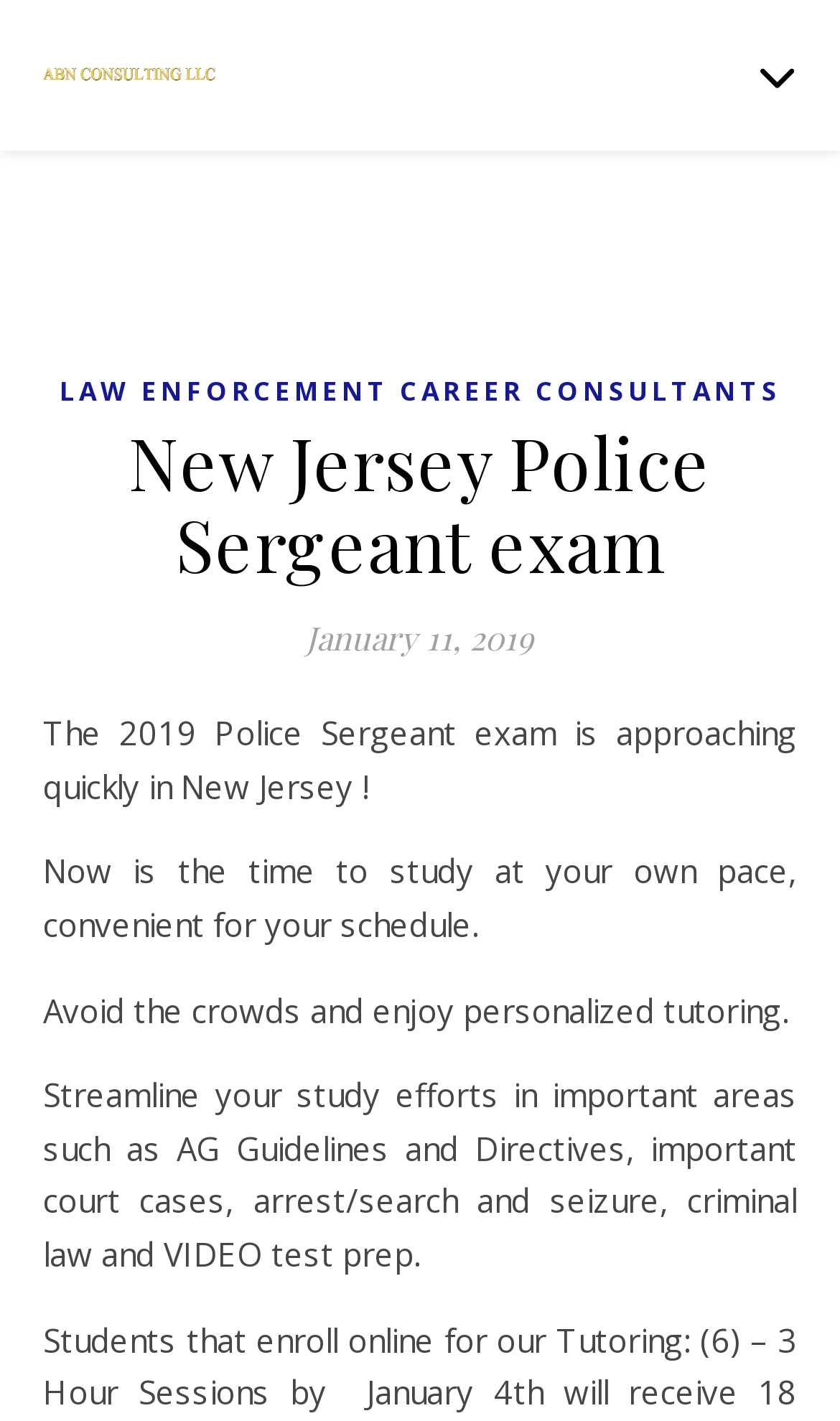Please provide the bounding box coordinates for the UI element as described: "title="ABN Consulting LLC"". The coordinates must be four floats between 0 and 1, represented as [left, top, right, bottom].

[0.051, 0.047, 0.256, 0.059]